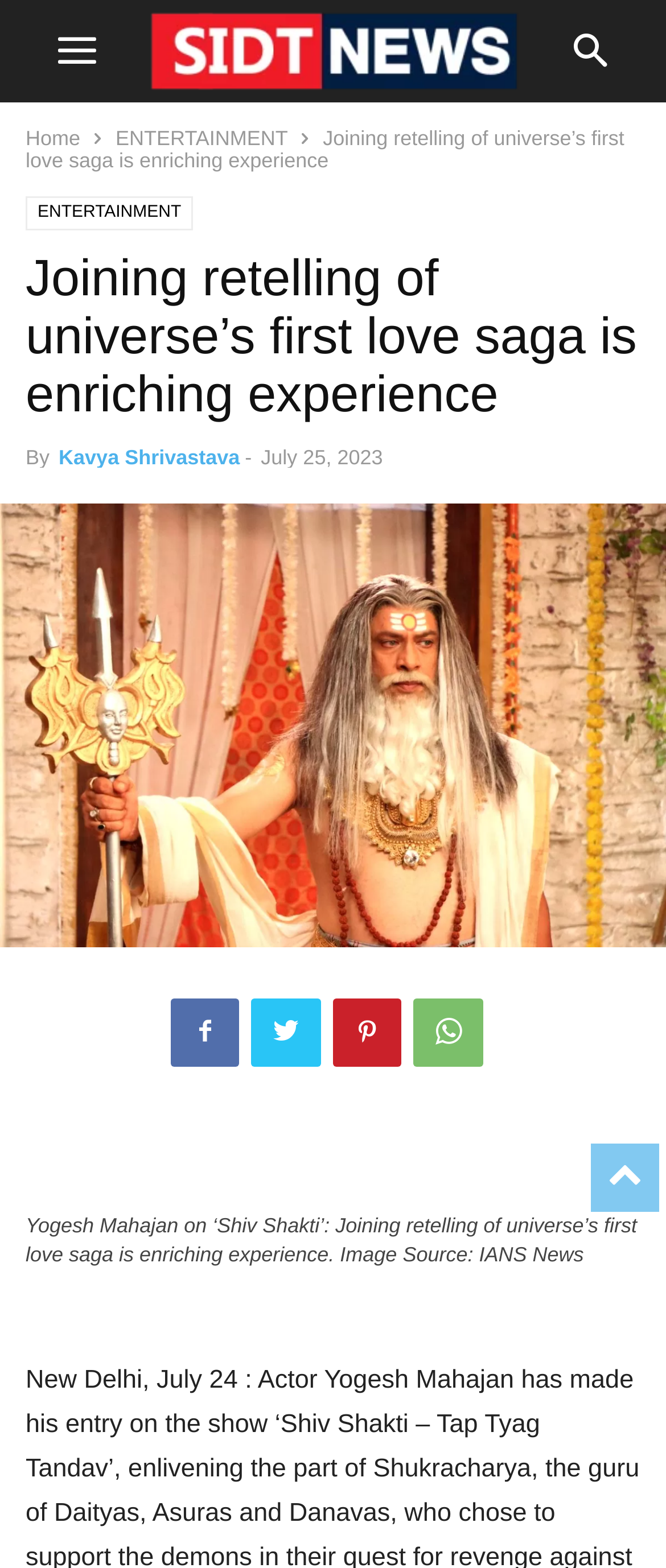Offer an in-depth caption of the entire webpage.

The webpage appears to be a news article page. At the top, there is a logo image, and next to it, there are two links, "Home" and "ENTERTAINMENT", which are positioned horizontally. Below these links, there is a heading that reads "Joining retelling of universe’s first love saga is enriching experience". 

Underneath the heading, there is a subheading that includes the author's name, "Kavya Shrivastava", and the date "July 25, 2023". 

On the left side of the page, there is a large image that takes up most of the vertical space. To the right of the image, there are four social media links, represented by icons, positioned vertically. 

Below the image, there is a figure with a caption that describes the image, mentioning the actor Yogesh Mahajan and the TV show "Shiv Shakti". The caption also credits the image source as IANS News.

At the bottom of the page, there is a paragraph of text that starts with "New Delhi, July 24 :", which appears to be the beginning of the news article.